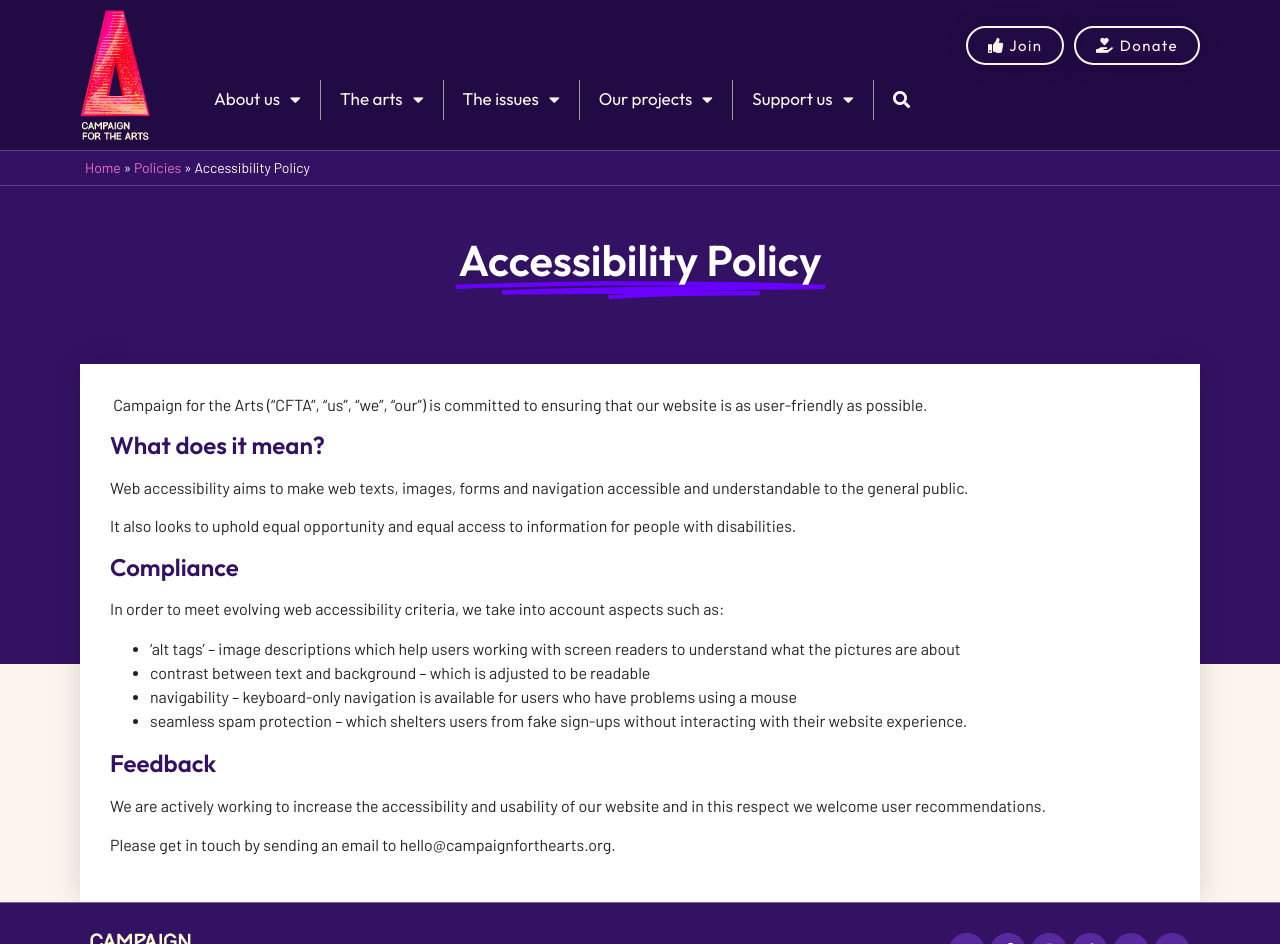What is the purpose of the Campaign for the Arts website?
Based on the visual information, provide a detailed and comprehensive answer.

Based on the webpage content, it is clear that the Campaign for the Arts website is committed to ensuring that their website is user-friendly and accessible to everyone, including people with disabilities. This is evident from the accessibility policy and the efforts made to make the website navigable and readable for all users.